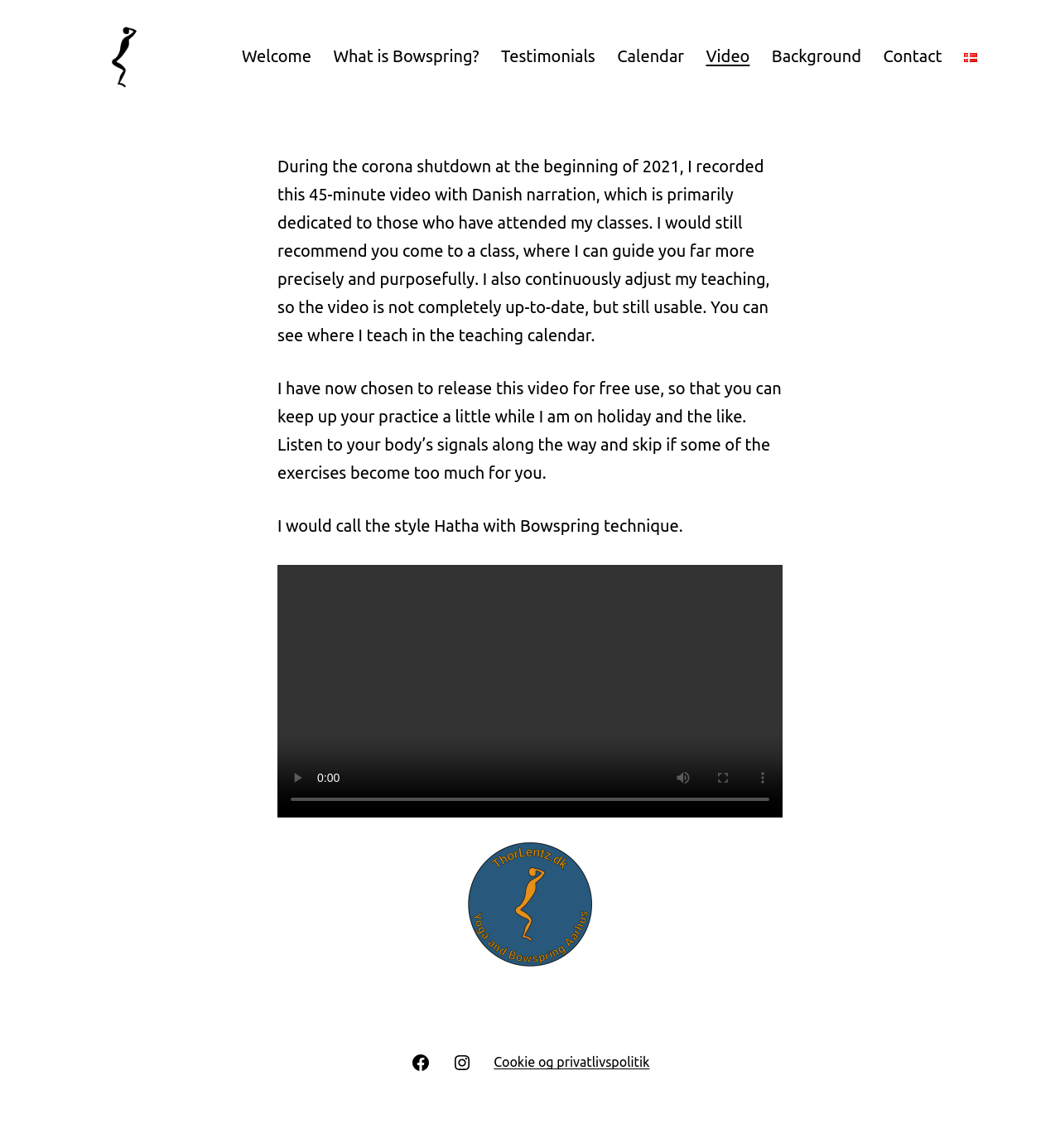Locate the bounding box coordinates of the element I should click to achieve the following instruction: "Visit the Facebook page".

[0.377, 0.906, 0.416, 0.943]